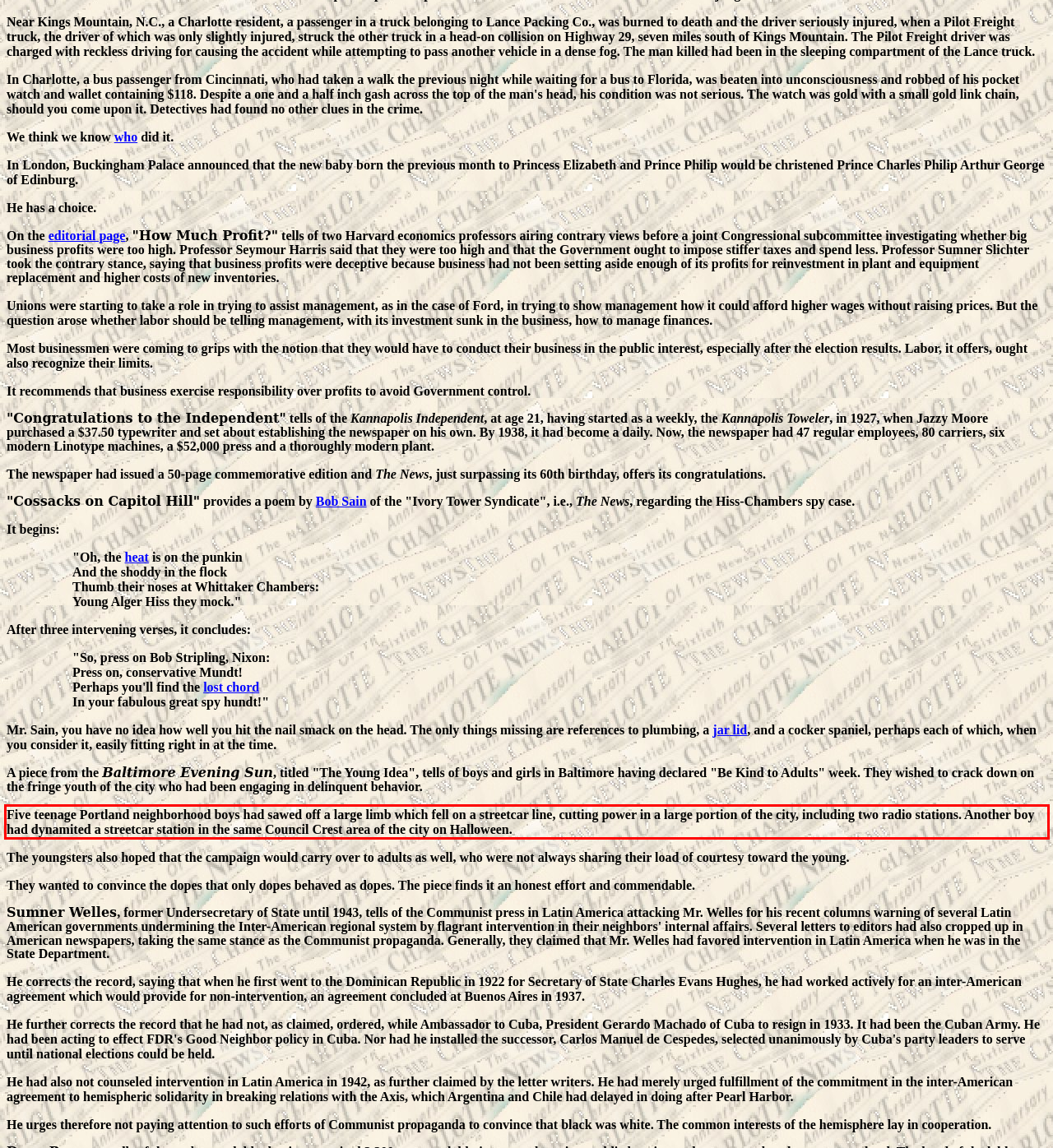Please perform OCR on the text content within the red bounding box that is highlighted in the provided webpage screenshot.

Five teenage Portland neighborhood boys had sawed off a large limb which fell on a streetcar line, cutting power in a large portion of the city, including two radio stations. Another boy had dynamited a streetcar station in the same Council Crest area of the city on Halloween.